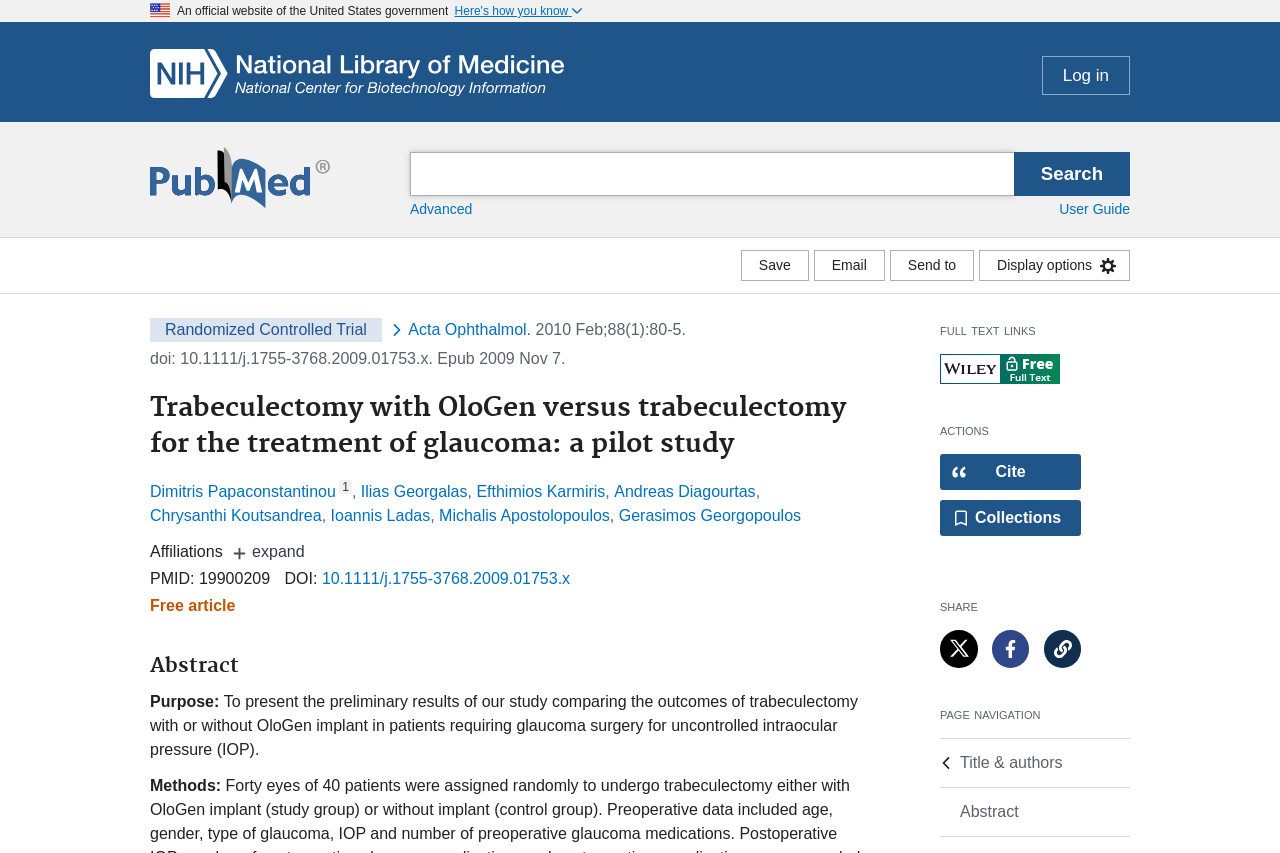What is the name of the government website?
Answer the question using a single word or phrase, according to the image.

PubMed